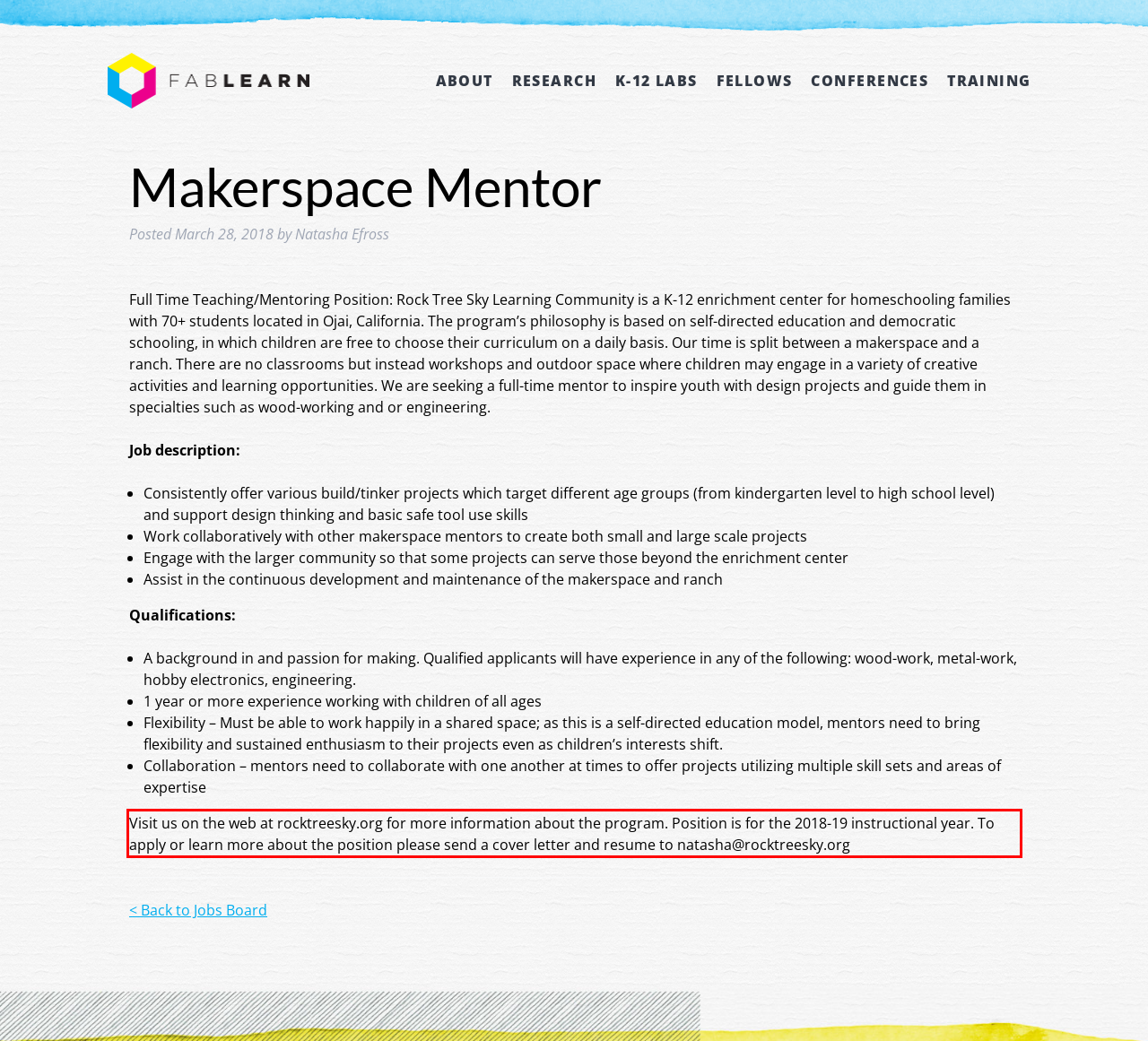You are provided with a webpage screenshot that includes a red rectangle bounding box. Extract the text content from within the bounding box using OCR.

Visit us on the web at rocktreesky.org for more information about the program. Position is for the 2018-19 instructional year. To apply or learn more about the position please send a cover letter and resume to natasha@rocktreesky.org